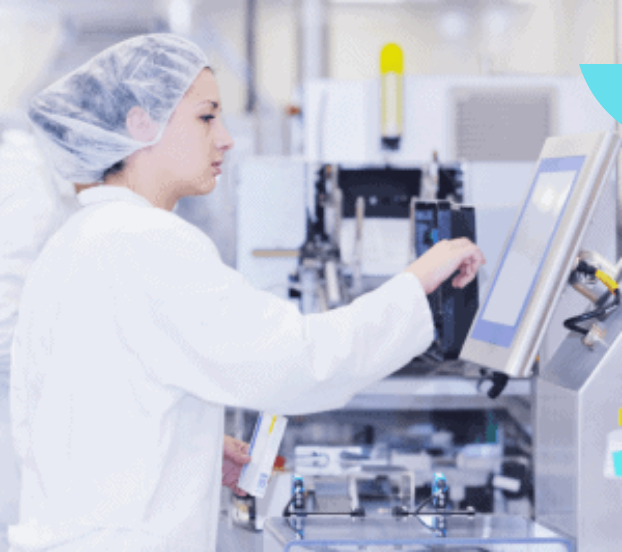Give a one-word or phrase response to the following question: What is the purpose of the machinery beside the technician?

Serialization processes